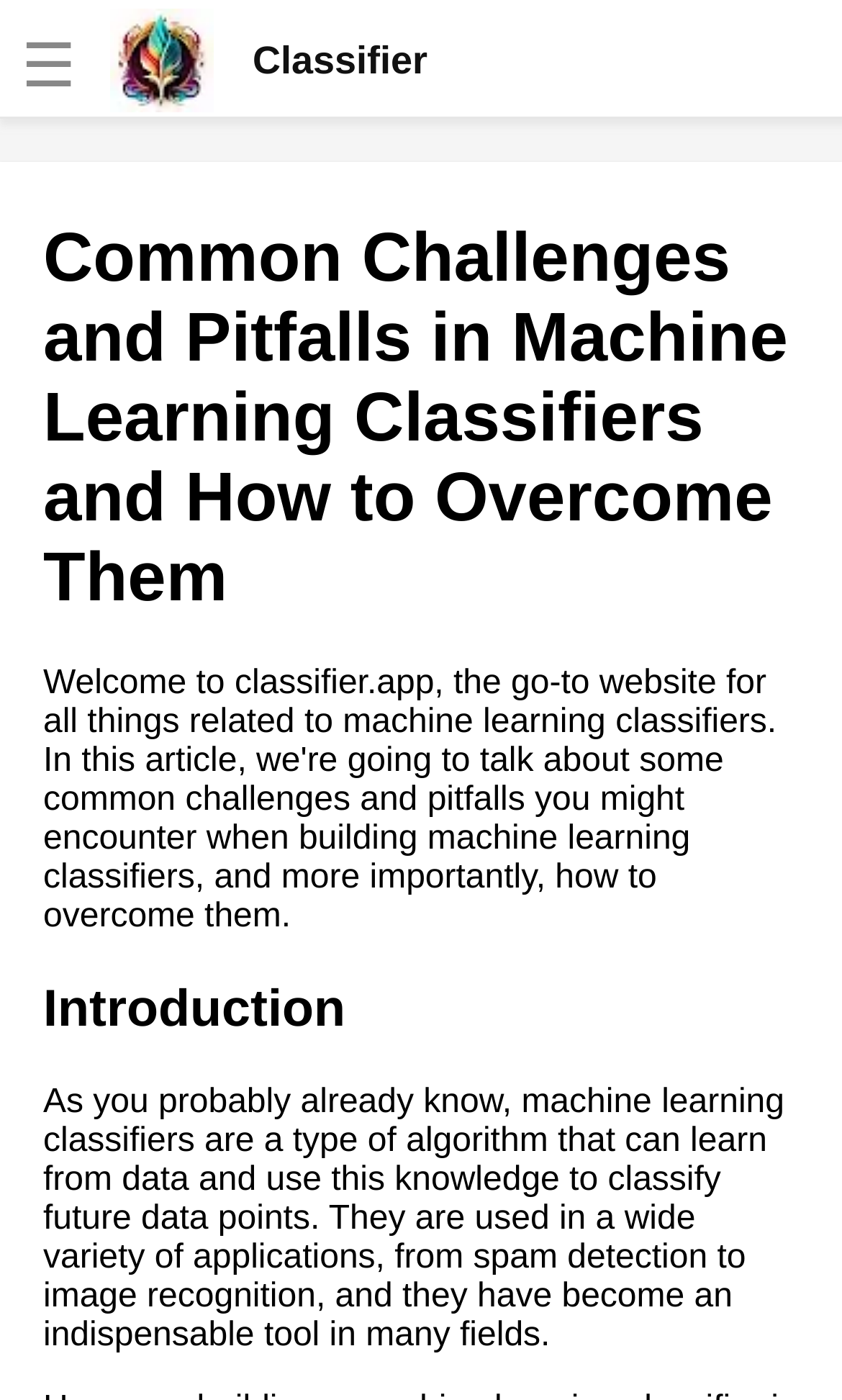Identify the bounding box coordinates of the specific part of the webpage to click to complete this instruction: "Read the article about Artificial Neural Networks in Machine Learning".

[0.038, 0.116, 0.615, 0.196]